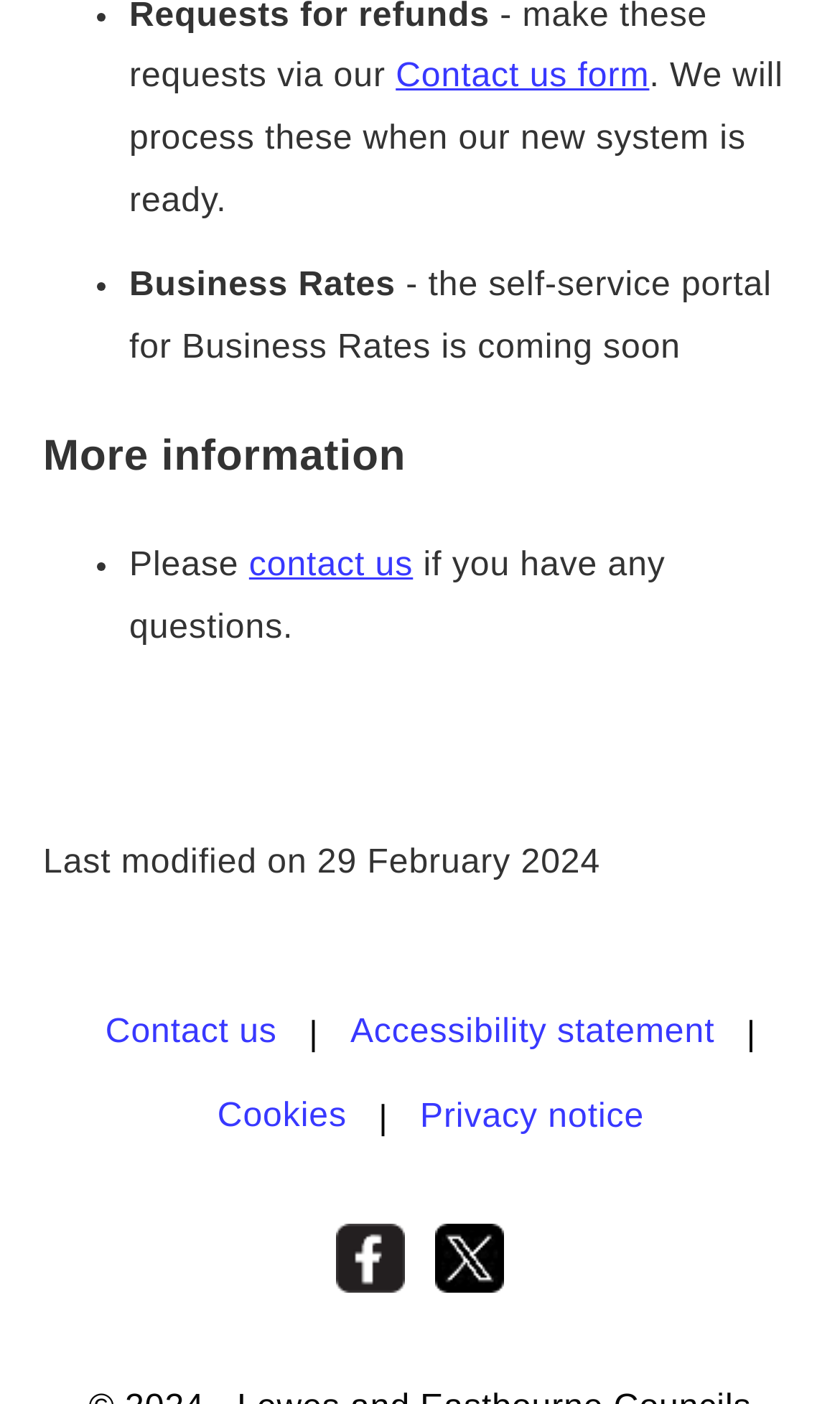Provide the bounding box coordinates for the UI element that is described by this text: "Cookies". The coordinates should be in the form of four float numbers between 0 and 1: [left, top, right, bottom].

[0.259, 0.783, 0.413, 0.809]